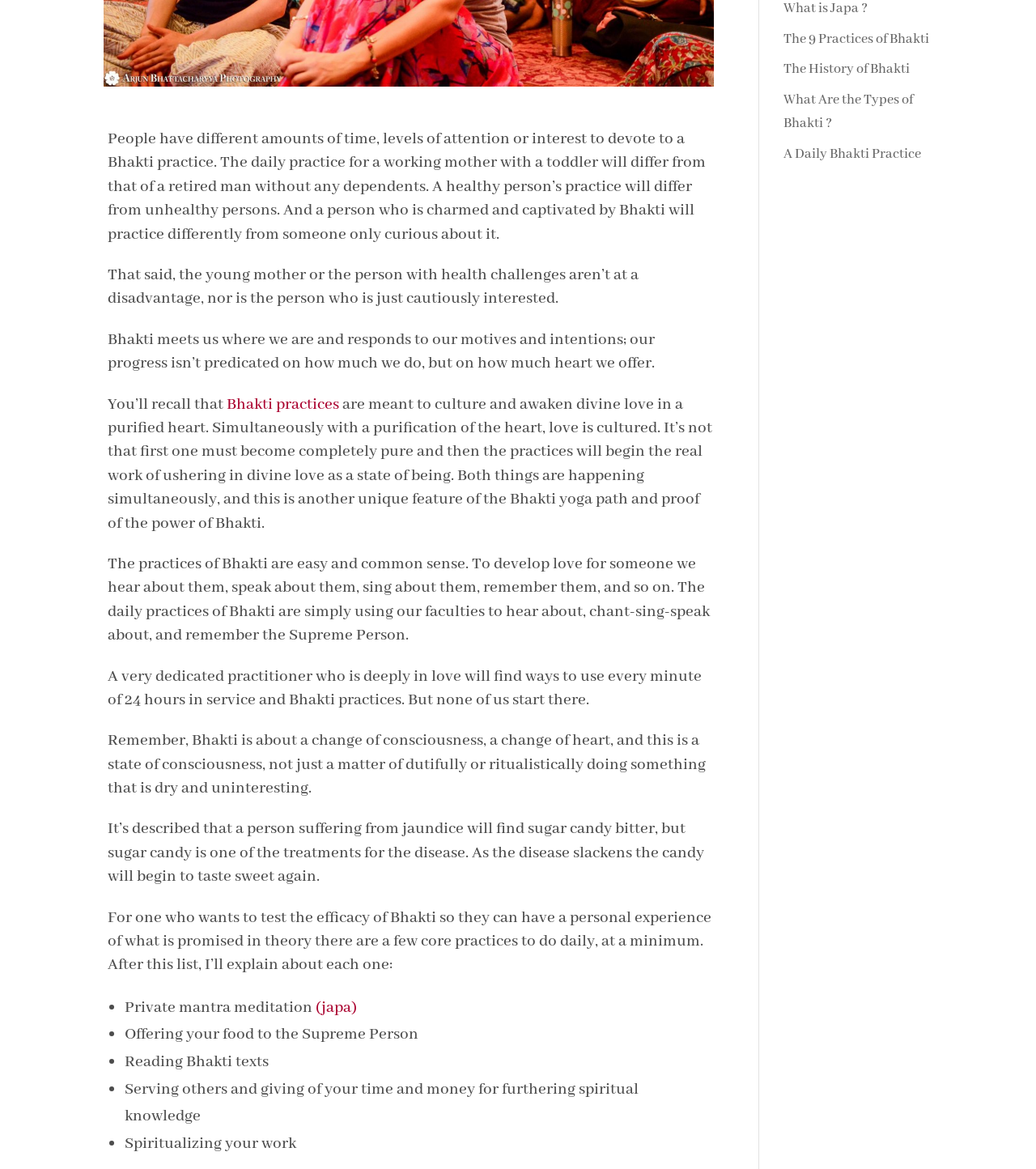Using the provided element description, identify the bounding box coordinates as (top-left x, top-left y, bottom-right x, bottom-right y). Ensure all values are between 0 and 1. Description: The History of Bhakti

[0.756, 0.052, 0.878, 0.067]